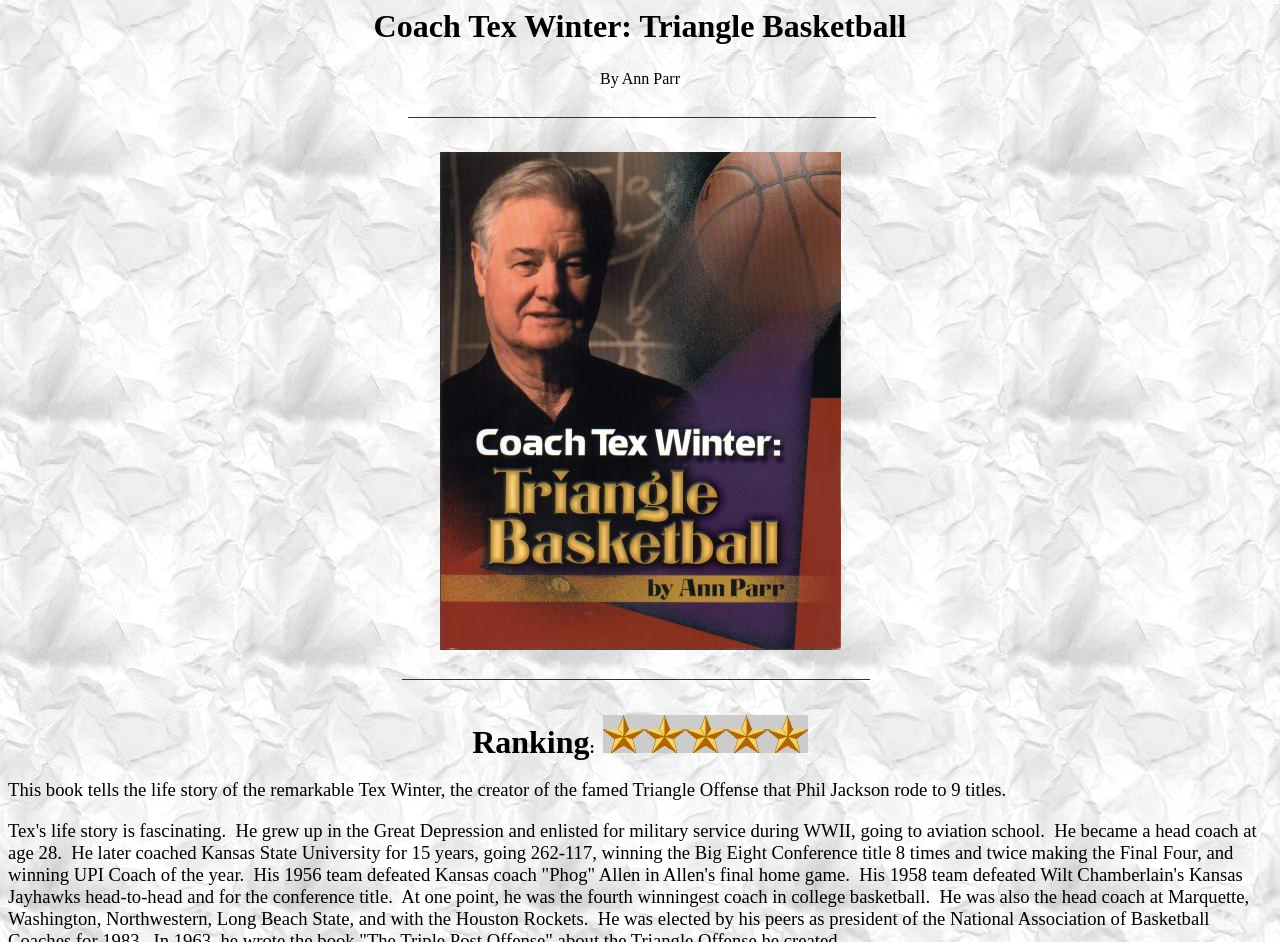Analyze and describe the webpage in a detailed narrative.

The webpage is about Coach Tex Winter and the Triangle Basketball. At the top, there is a heading with the title "Coach Tex Winter: Triangle Basketball". Below the heading, the author's name "By Ann Parr" is displayed. To the right of the author's name, there is a small image, followed by another image below it. 

Further down, there is a larger image that takes up a significant portion of the page. Below this image, there are three small images aligned horizontally. To the right of these images, there is a text "Ranking" followed by a colon and some empty space. 

Below the "Ranking" text, there are five small images aligned horizontally. These images are positioned near the bottom of the page. Above these images, there is a paragraph of text that summarizes the book about Coach Tex Winter, describing his life story and the creation of the Triangle Offense that led to 9 titles under Phil Jackson.